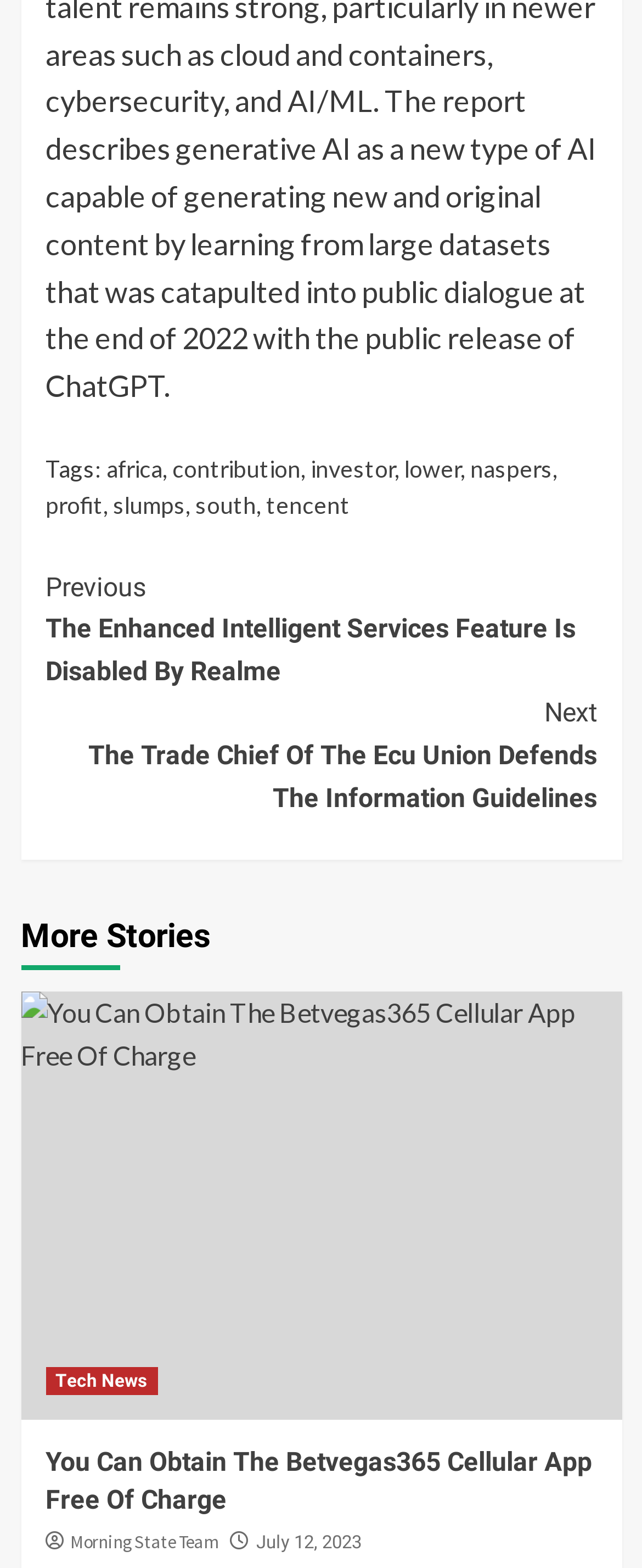Predict the bounding box of the UI element based on the description: "Tech News". The coordinates should be four float numbers between 0 and 1, formatted as [left, top, right, bottom].

[0.071, 0.872, 0.245, 0.89]